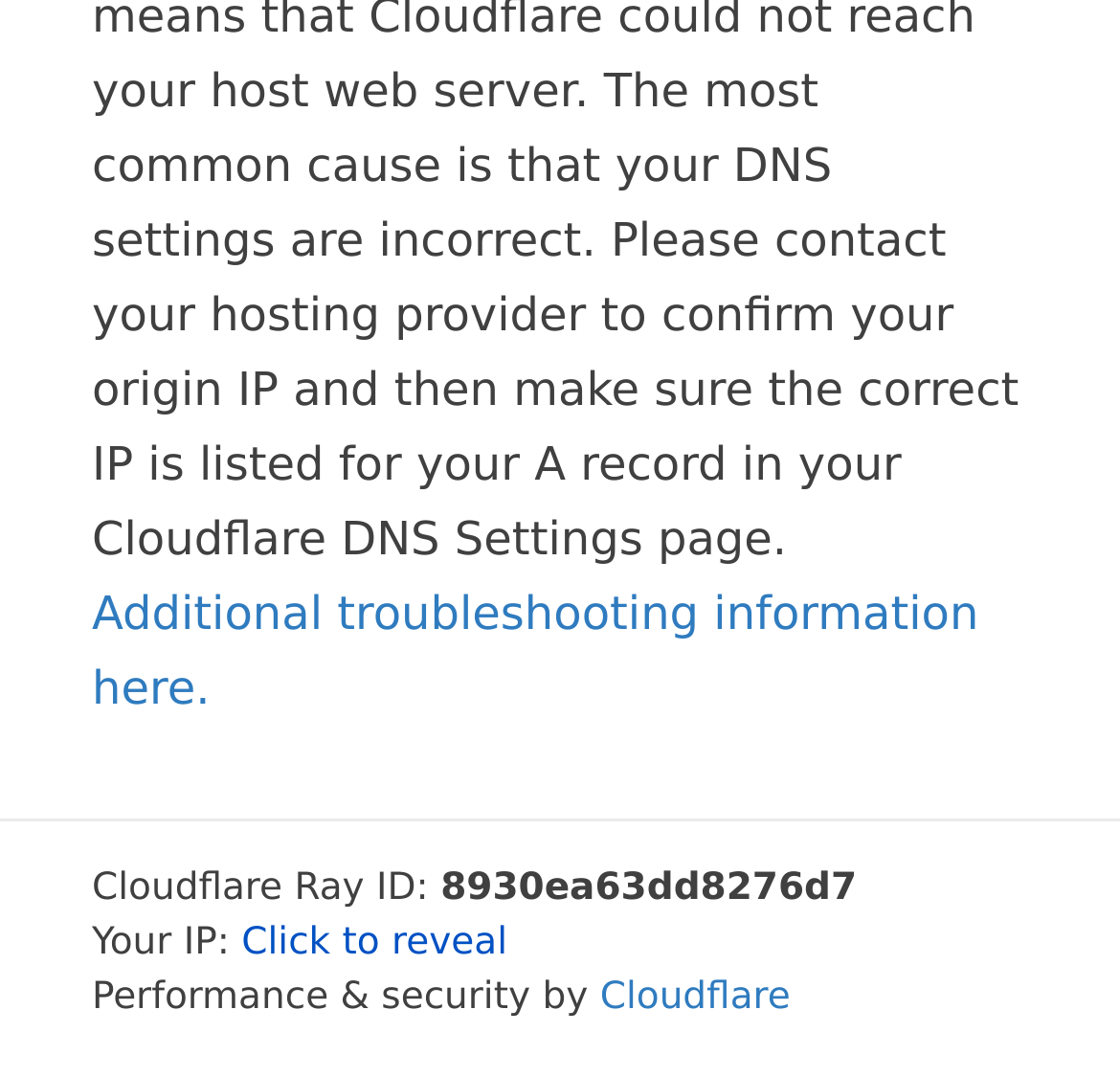Find the bounding box coordinates for the element described here: "Additional troubleshooting information here.".

[0.082, 0.545, 0.874, 0.665]